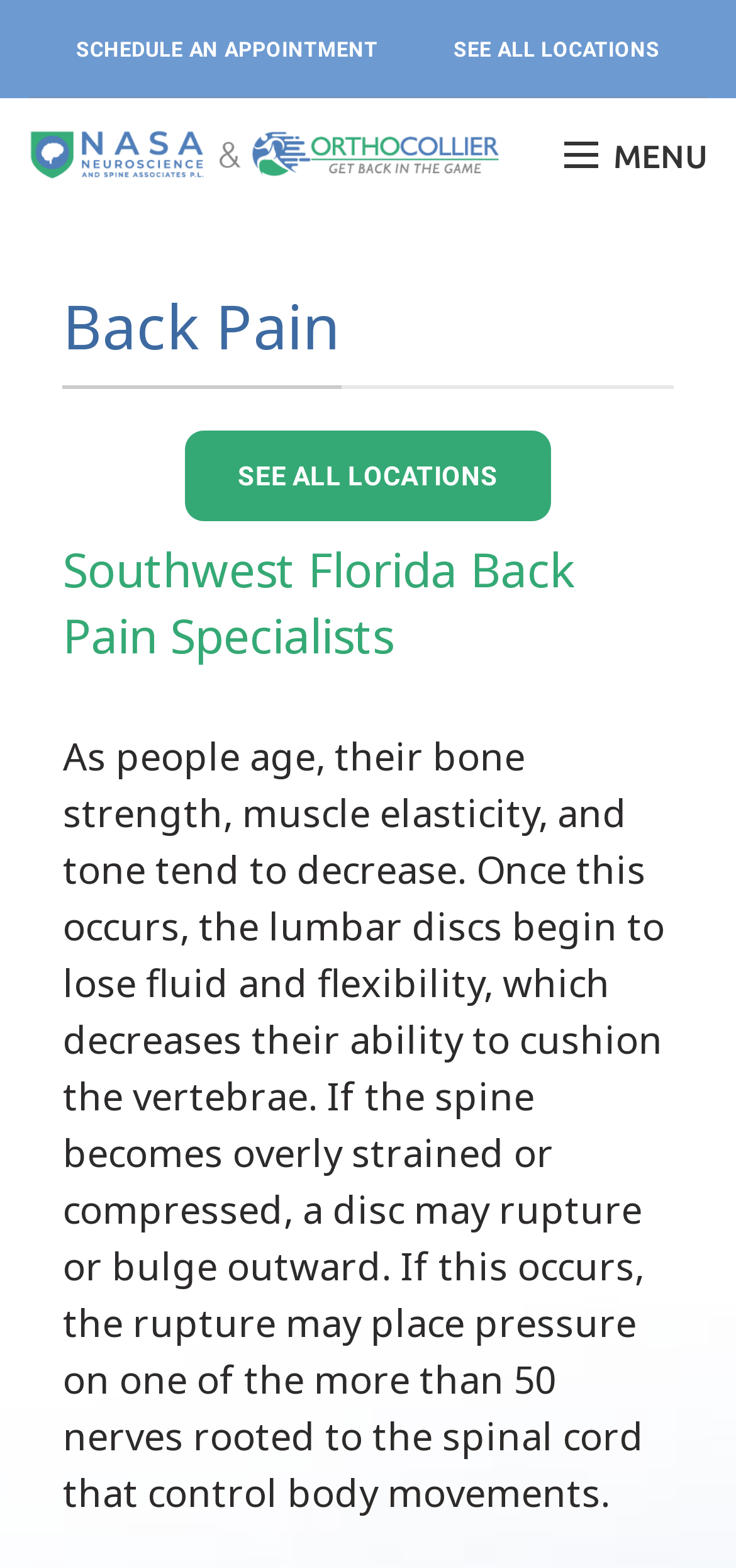Articulate a complete and detailed caption of the webpage elements.

The webpage is about back pain treatment and features NASA MRI, a neuroscience and spine associates organization. At the top, there are three links: "SCHEDULE AN APPOINTMENT" on the left, "SEE ALL LOCATIONS" in the center, and the organization's name "NASA Neuroscience & Spine Associates" with an accompanying image on the right. Below these links, there is a "MENU" link on the right side.

When the "MENU" link is expanded, it reveals a dropdown menu with several options. At the top of the menu, there is a heading "Back Pain" followed by a link "SEE ALL LOCATIONS". Below this, there is a heading "Southwest Florida Back Pain Specialists". Underneath these headings, there is a block of text that explains how back pain occurs as people age, including the loss of bone strength, muscle elasticity, and tone, which can lead to disc ruptures or bulges that put pressure on nerves rooted to the spinal cord.

Overall, the webpage appears to be a professional medical organization's website, providing information on back pain treatment and its services in Naples and Ft. Myers offices.